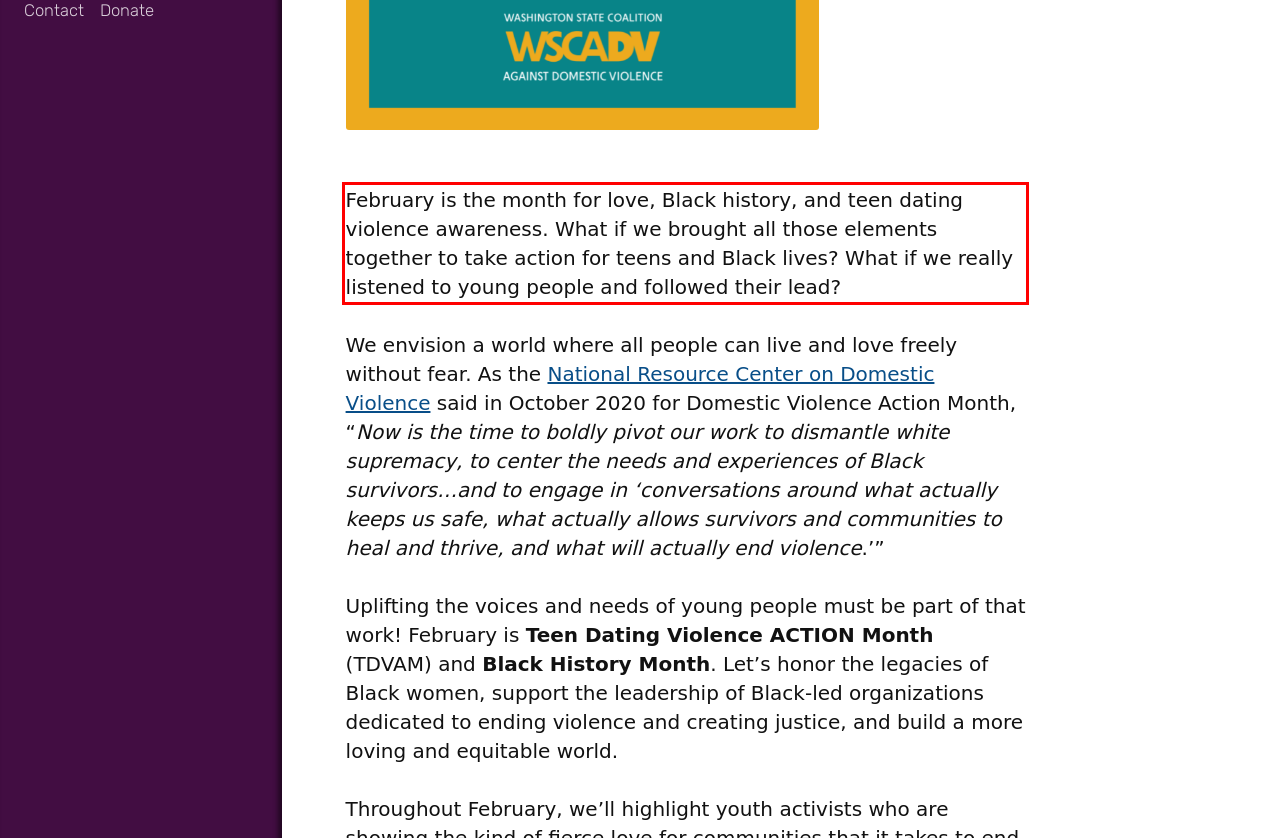Analyze the screenshot of the webpage that features a red bounding box and recognize the text content enclosed within this red bounding box.

February is the month for love, Black history, and teen dating violence awareness. What if we brought all those elements together to take action for teens and Black lives? What if we really listened to young people and followed their lead?